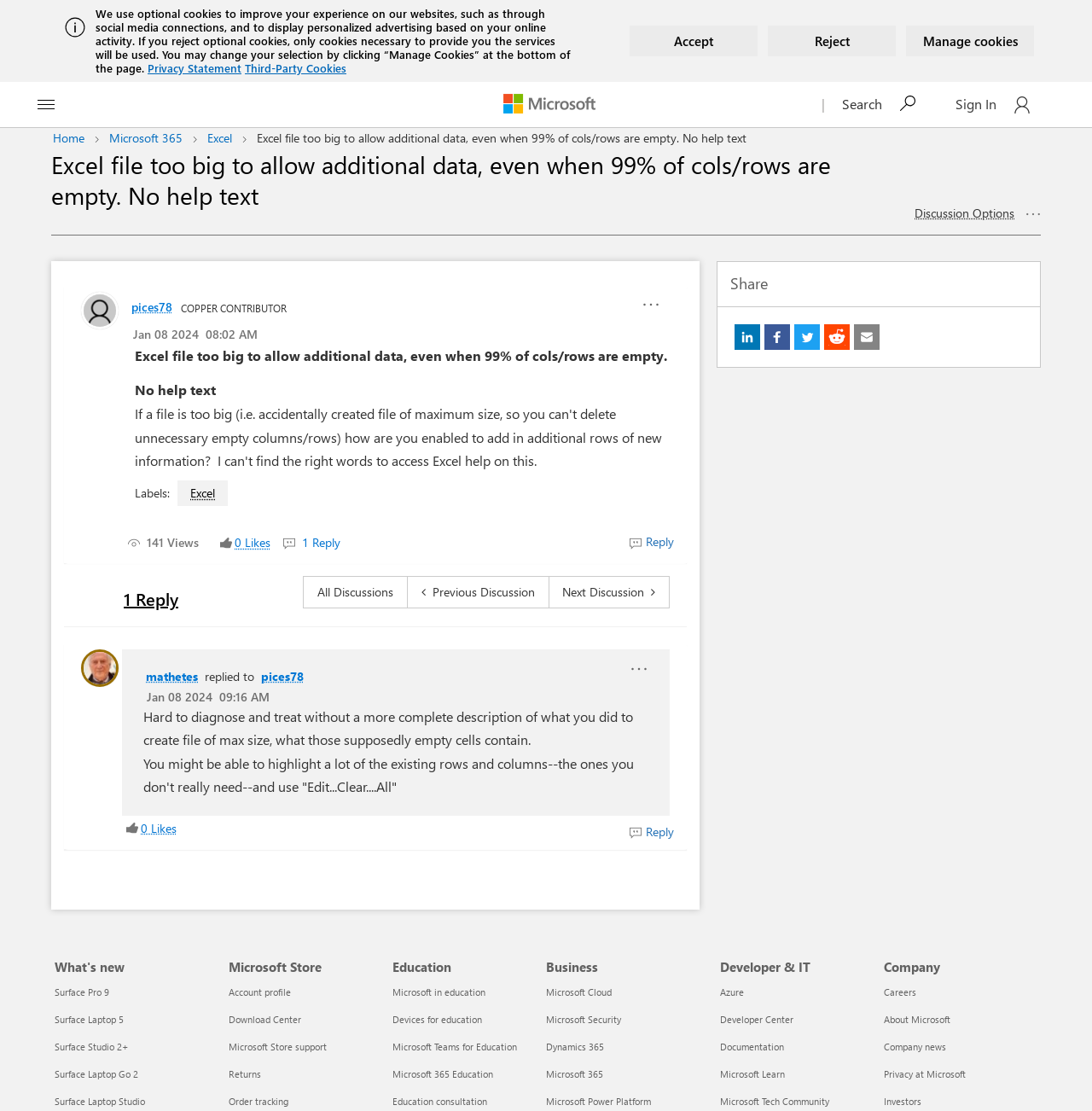Provide a single word or phrase to answer the given question: 
What is the reply to the original post?

Hard to diagnose...